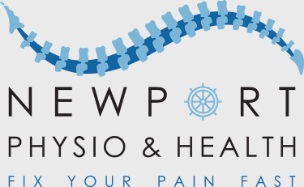What is the focus of the clinic's services?
Based on the screenshot, provide a one-word or short-phrase response.

Health and wellness